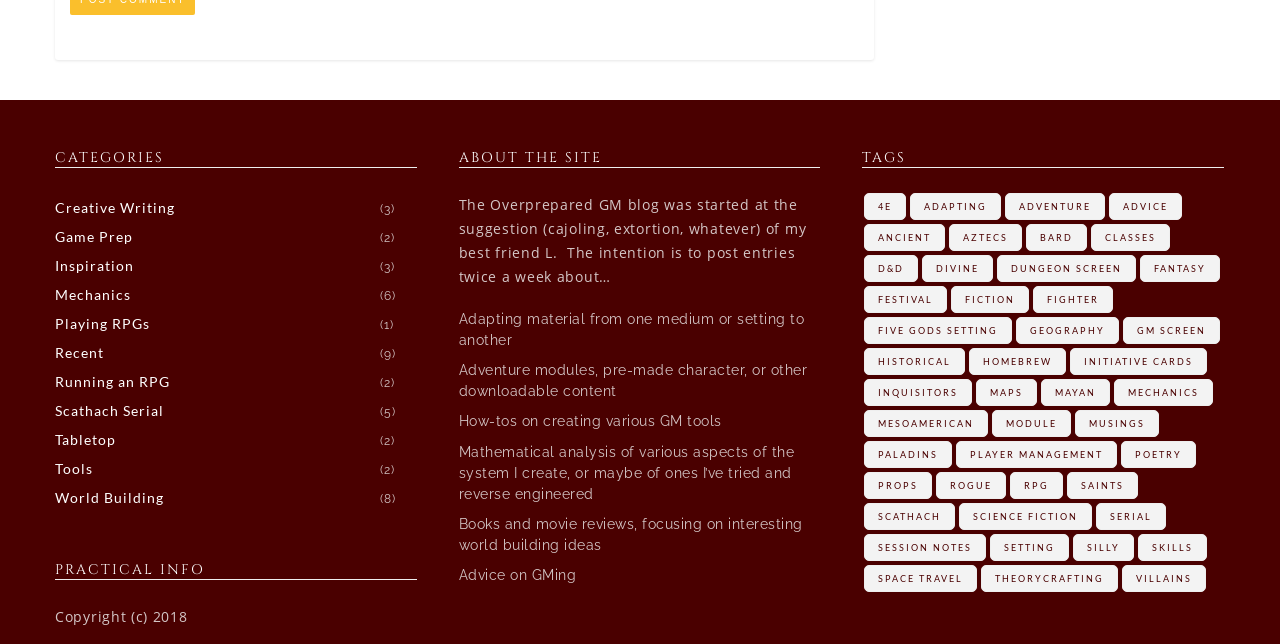Given the element description Running an RPG, identify the bounding box coordinates for the UI element on the webpage screenshot. The format should be (top-left x, top-left y, bottom-right x, bottom-right y), with values between 0 and 1.

[0.043, 0.576, 0.294, 0.609]